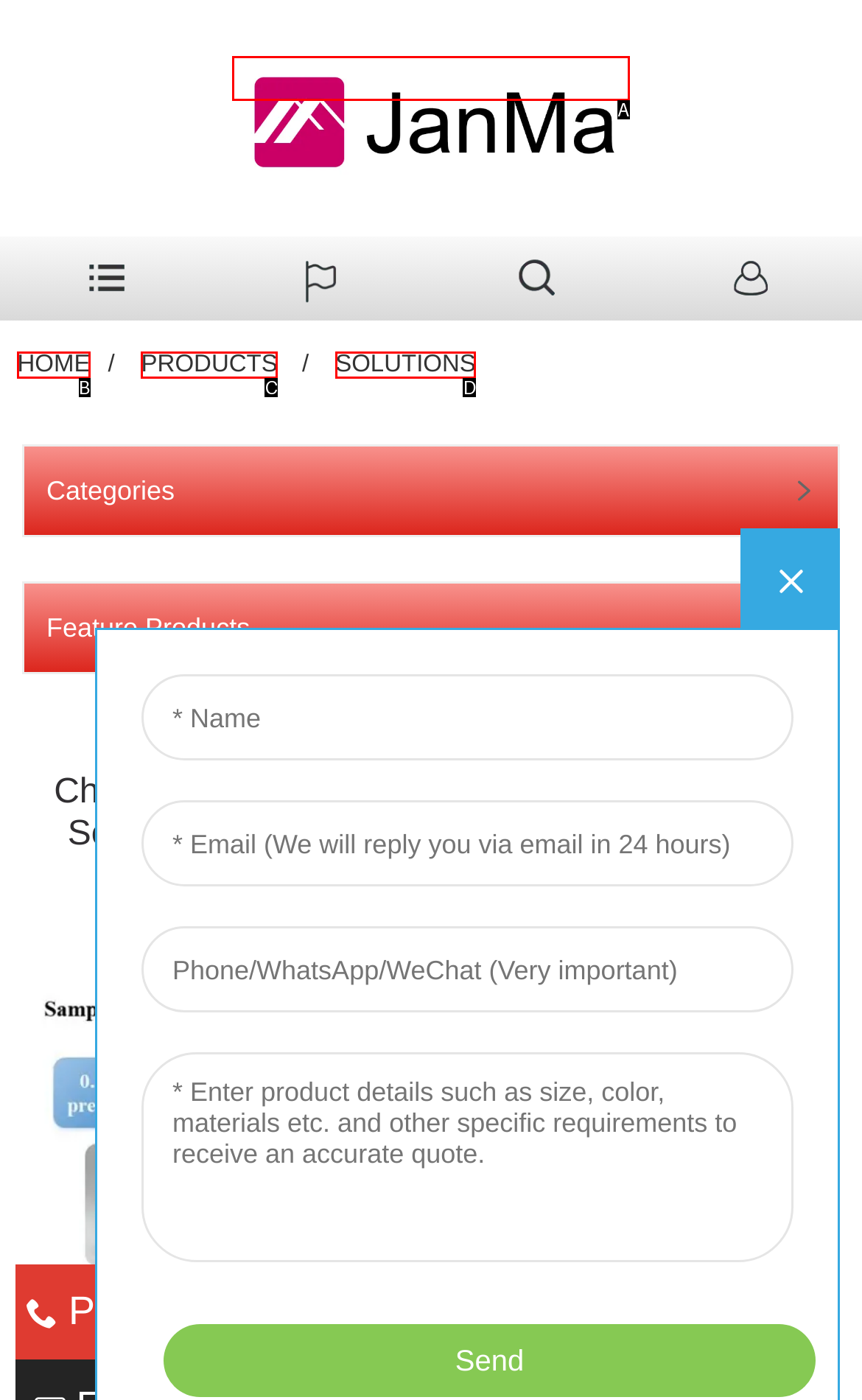From the description: alt="logo", identify the option that best matches and reply with the letter of that option directly.

A